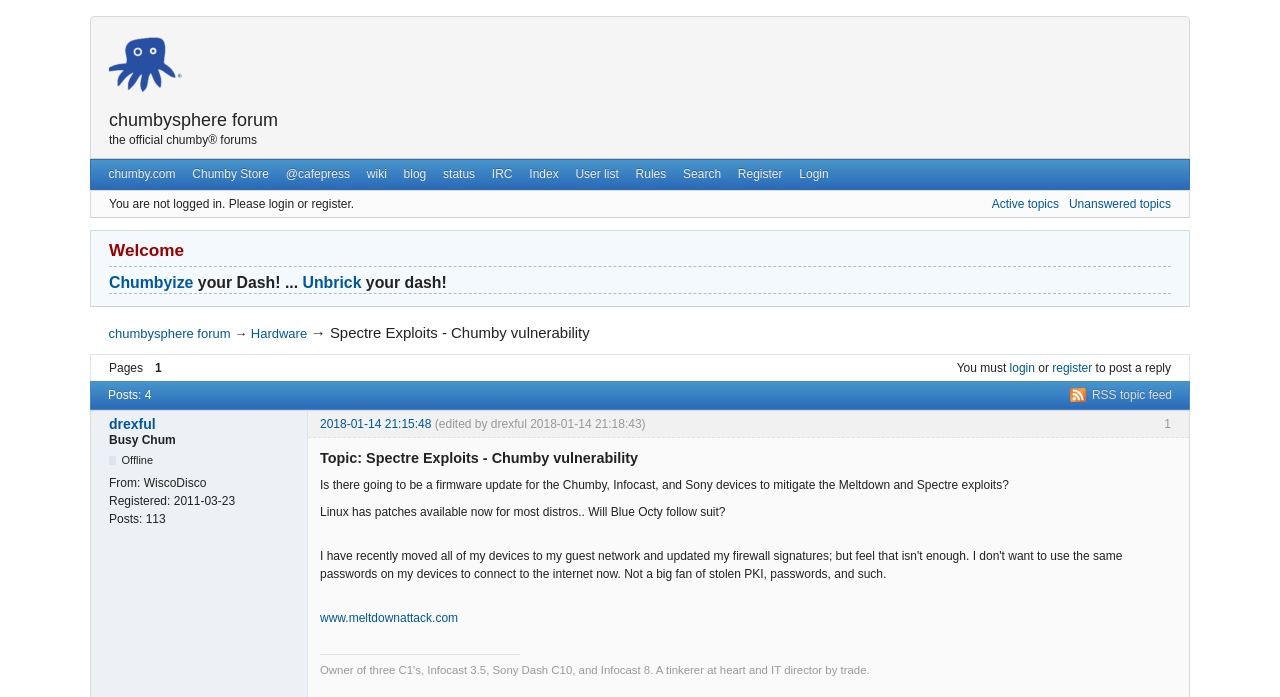Locate the bounding box coordinates of the region to be clicked to comply with the following instruction: "Login to the forum". The coordinates must be four float numbers between 0 and 1, in the form [left, top, right, bottom].

[0.618, 0.23, 0.654, 0.27]